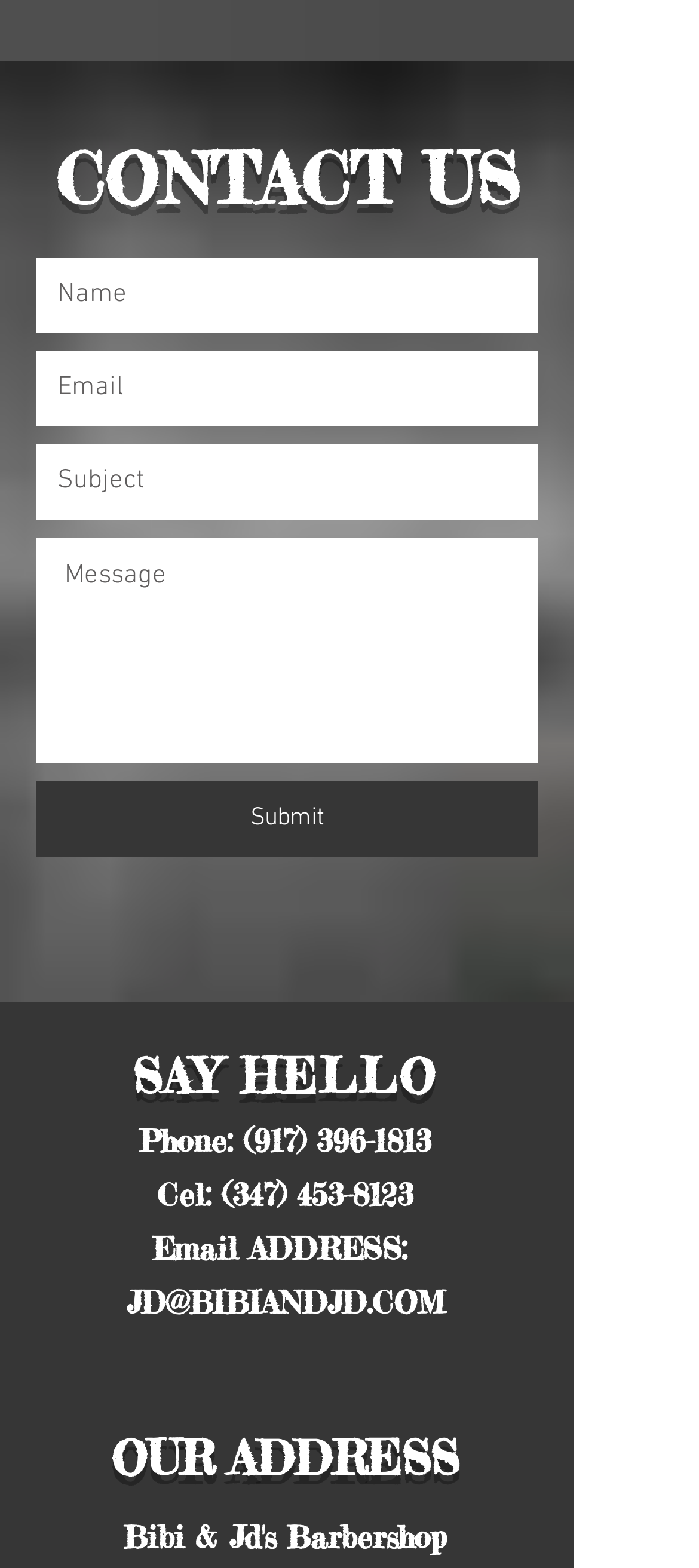Pinpoint the bounding box coordinates of the area that should be clicked to complete the following instruction: "Visit LinkedIn". The coordinates must be given as four float numbers between 0 and 1, i.e., [left, top, right, bottom].

[0.151, 0.598, 0.215, 0.627]